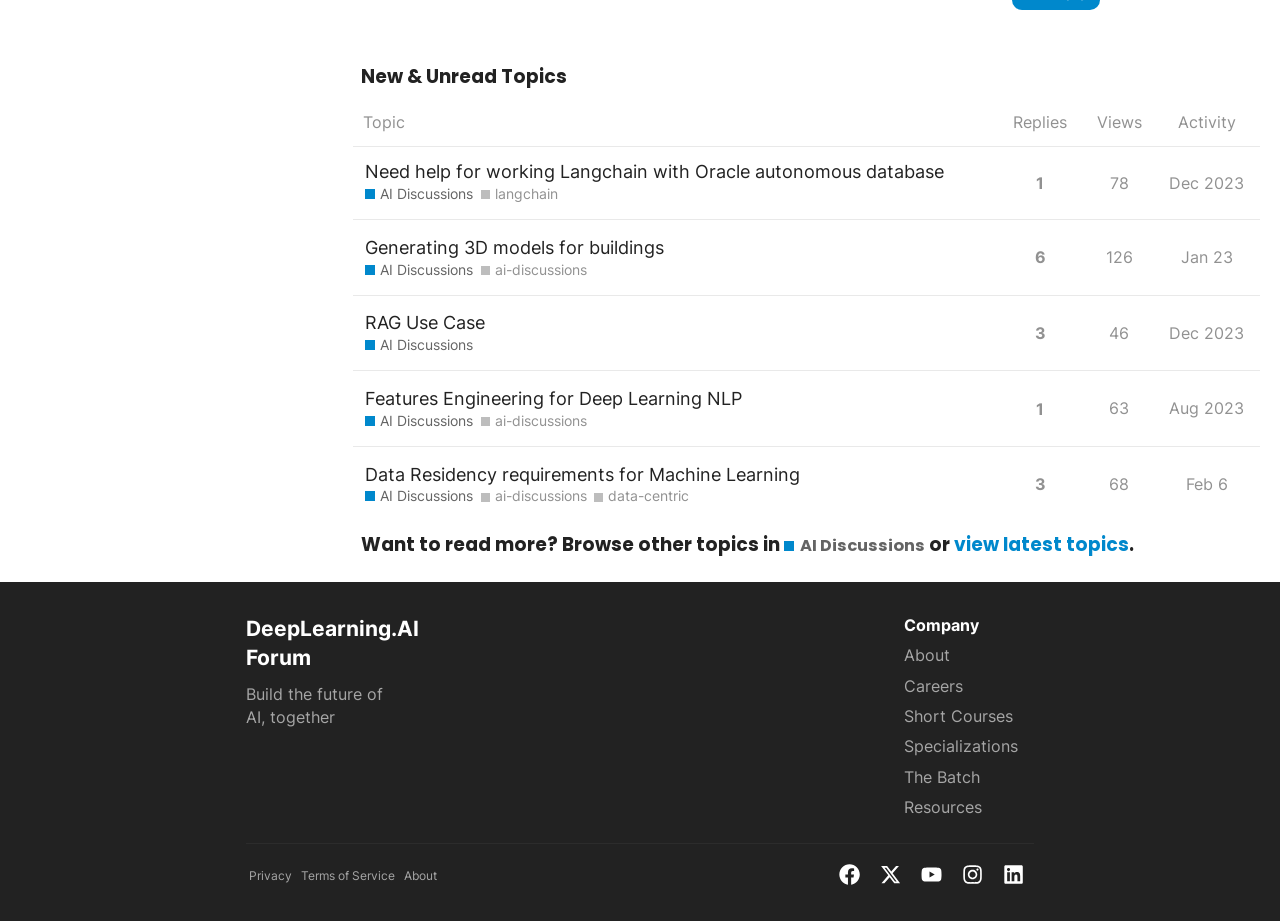Pinpoint the bounding box coordinates of the area that must be clicked to complete this instruction: "View latest topics".

[0.745, 0.576, 0.882, 0.605]